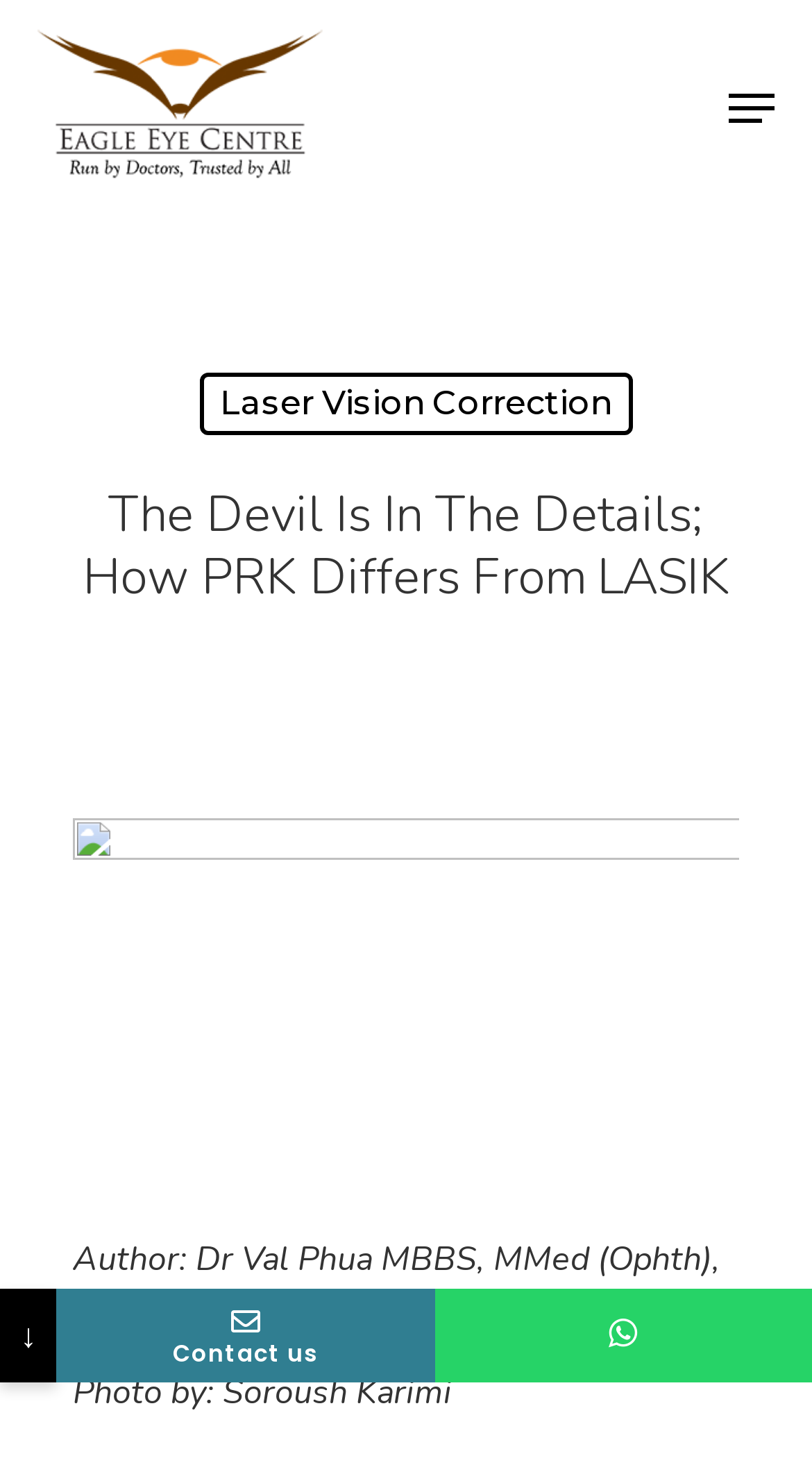Provide the bounding box coordinates of the HTML element described as: "Technology". The bounding box coordinates should be four float numbers between 0 and 1, i.e., [left, top, right, bottom].

[0.63, 0.286, 0.892, 0.32]